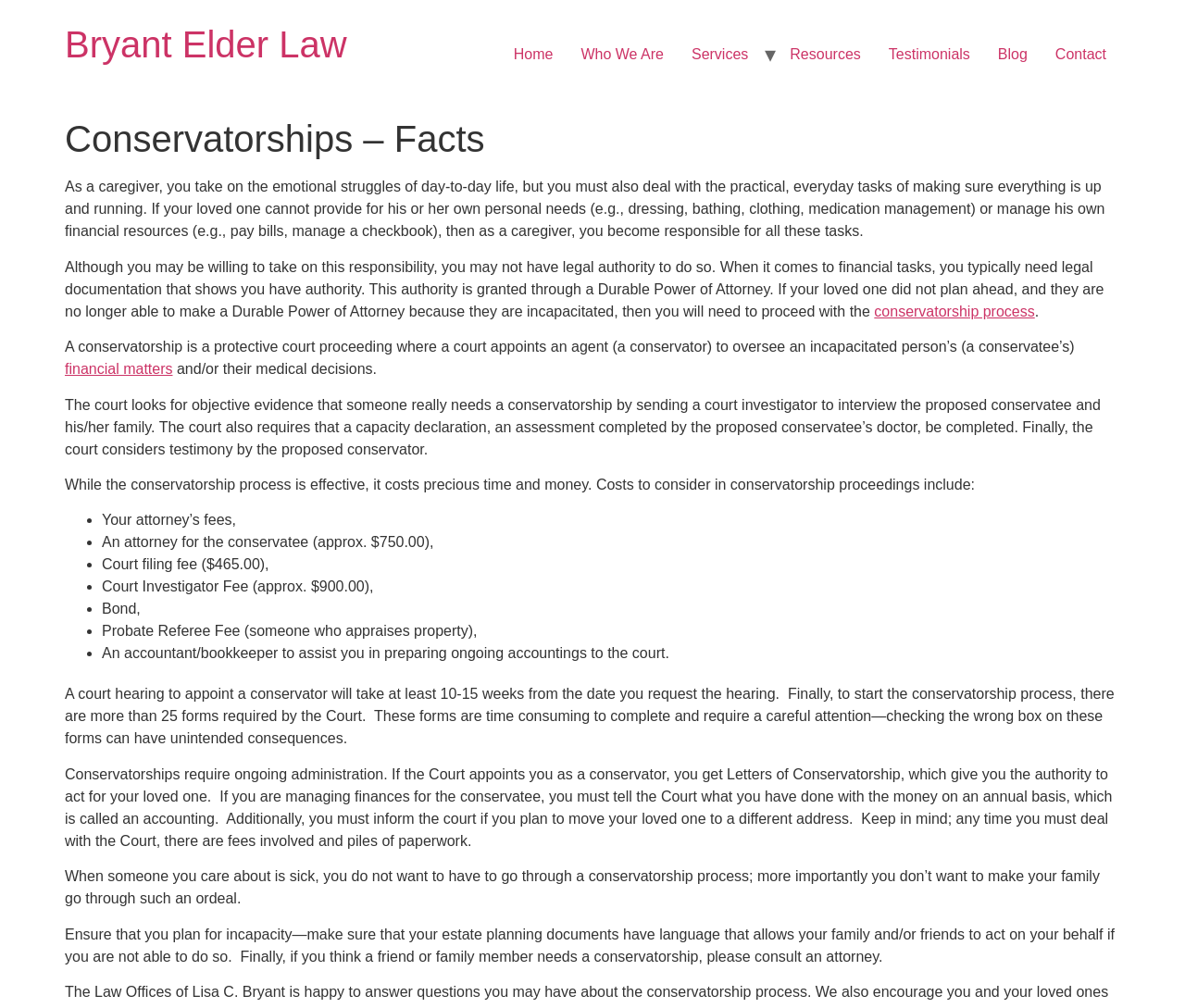Please determine the bounding box coordinates of the element's region to click in order to carry out the following instruction: "Click on the 'Contact' link". The coordinates should be four float numbers between 0 and 1, i.e., [left, top, right, bottom].

[0.879, 0.036, 0.945, 0.073]